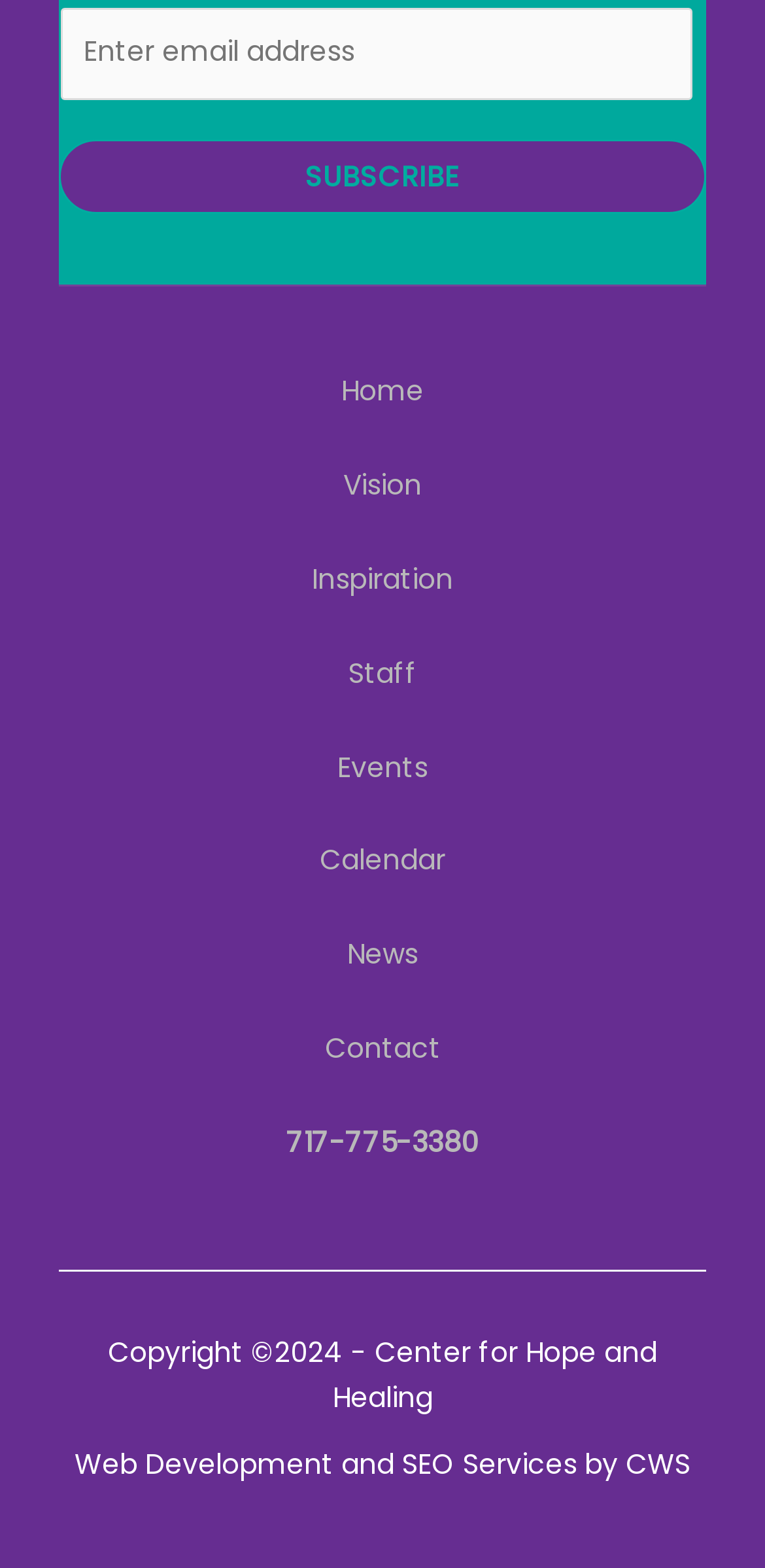Please study the image and answer the question comprehensively:
What is the copyright information at the bottom of the page?

I found a StaticText element at the bottom of the page with the text 'Copyright ©2024 - Center for Hope and Healing', indicating the copyright information of the webpage.